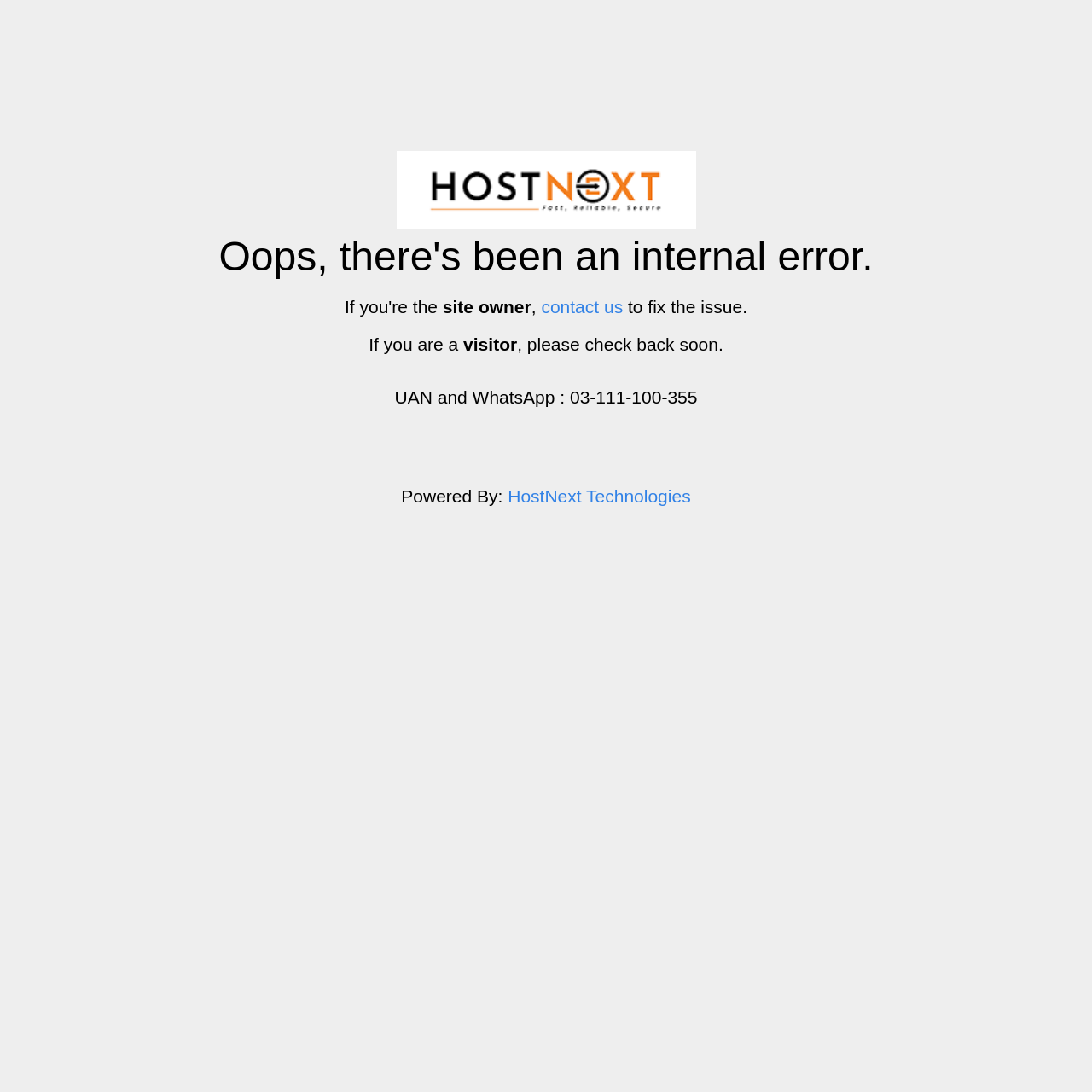Refer to the image and offer a detailed explanation in response to the question: What is the city in the image?

The image on the webpage has a caption 'Paris', which suggests that the image is related to the city of Paris.